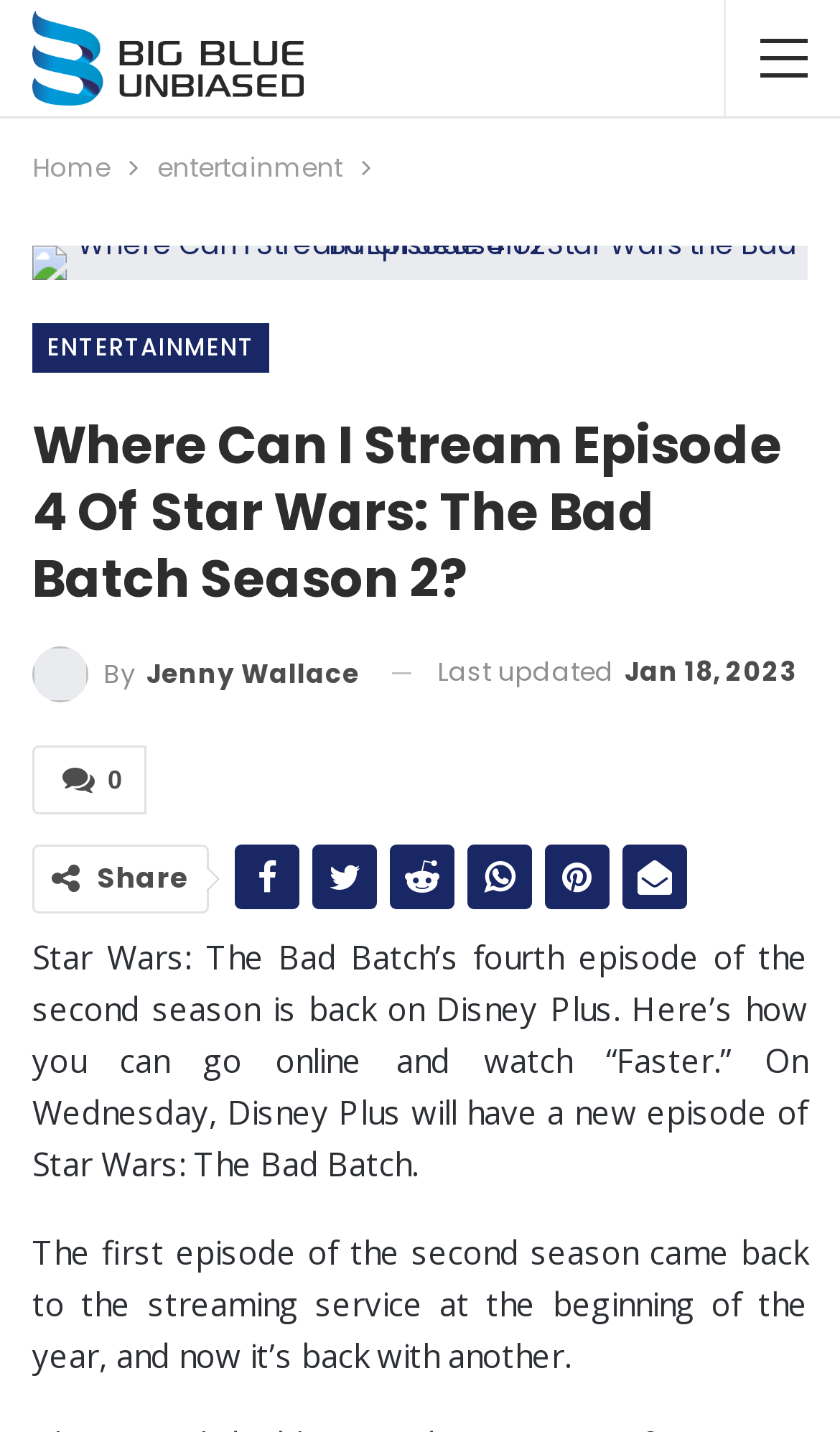With reference to the screenshot, provide a detailed response to the question below:
Who is the author of the article?

I found the answer by looking at the link element with the text 'By Jenny Wallace' which suggests that Jenny Wallace is the author of the article.